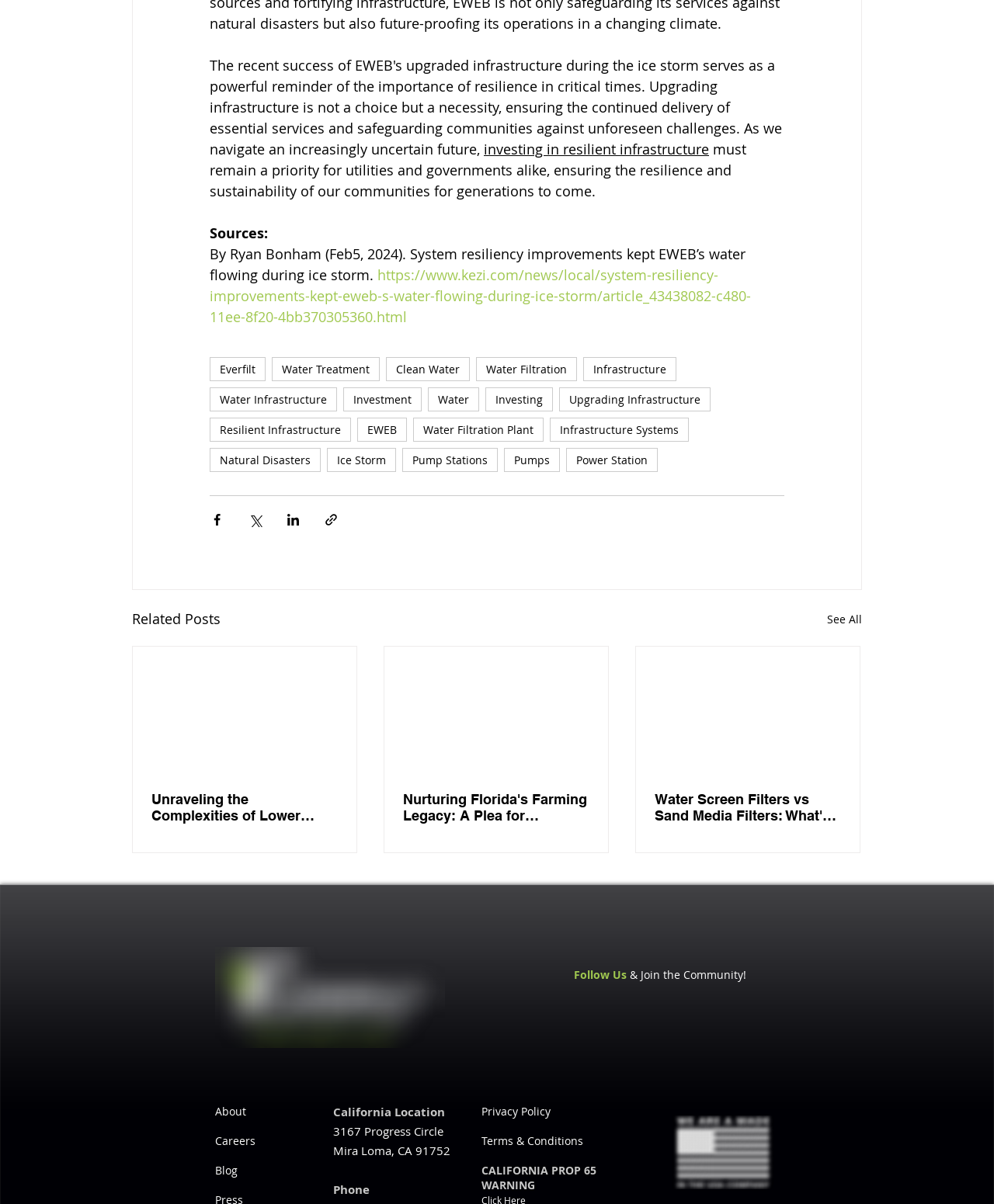Pinpoint the bounding box coordinates of the area that must be clicked to complete this instruction: "Explore the 'Related Posts' section".

[0.133, 0.505, 0.222, 0.524]